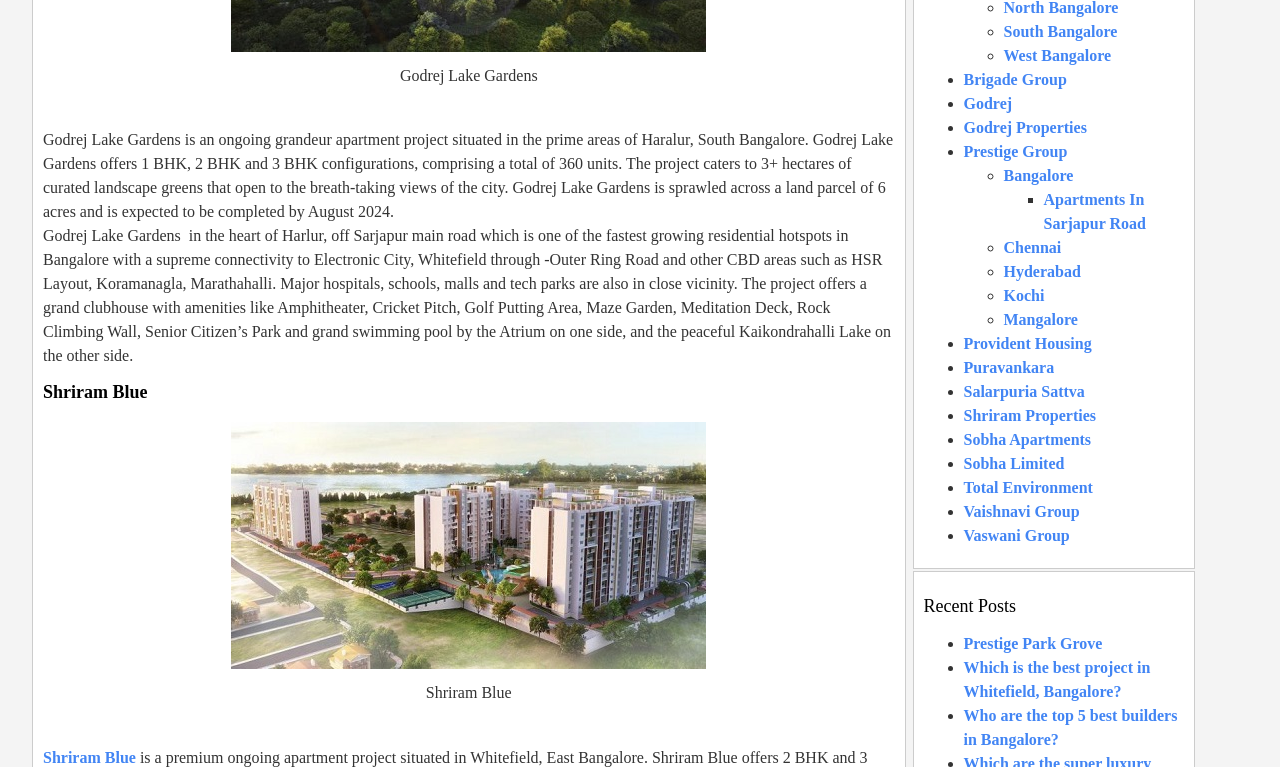Given the element description Godrej, specify the bounding box coordinates of the corresponding UI element in the format (top-left x, top-left y, bottom-right x, bottom-right y). All values must be between 0 and 1.

[0.753, 0.124, 0.791, 0.146]